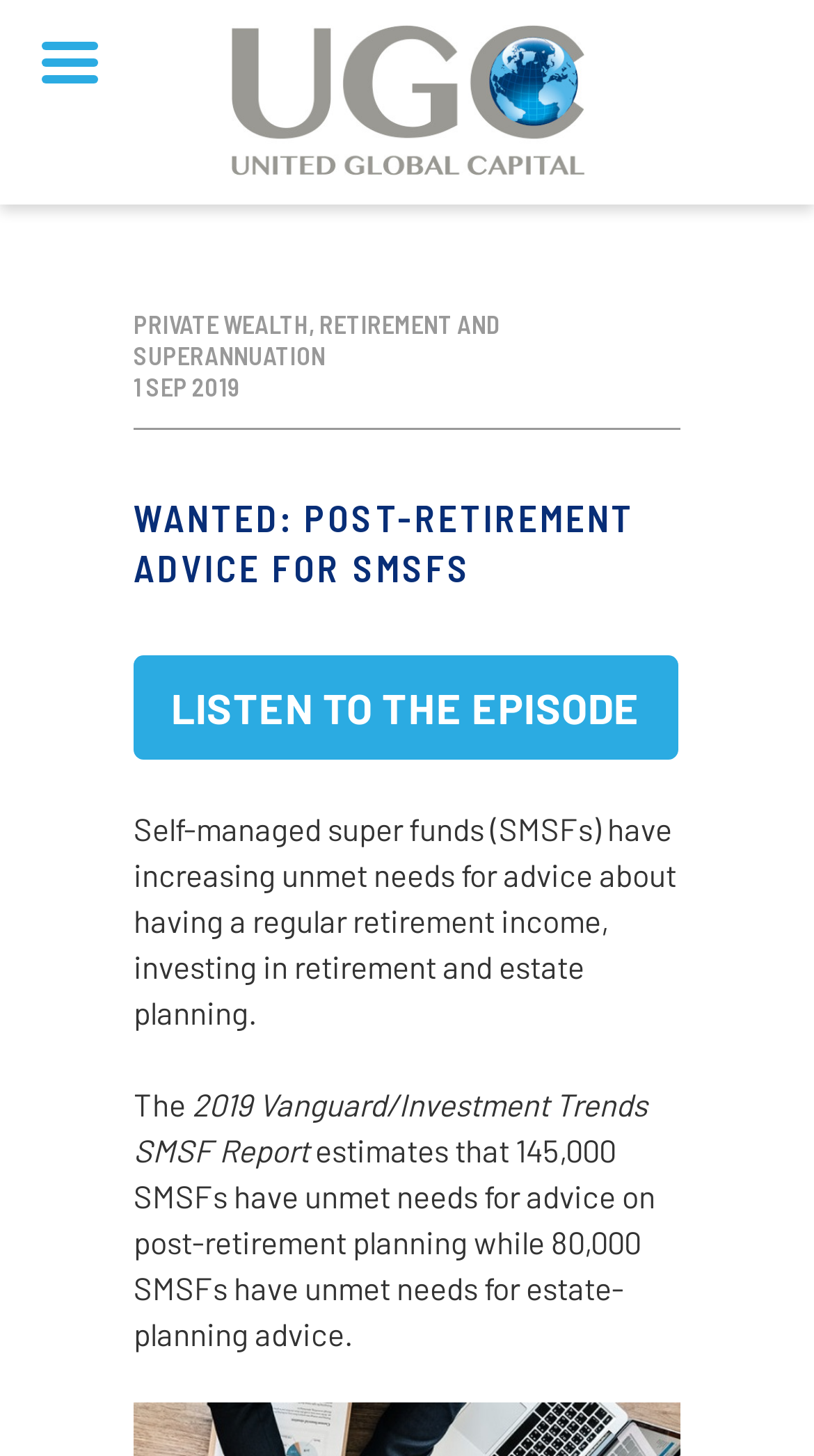Answer the question in a single word or phrase:
What is the source of the report mentioned in the article?

2019 Vanguard/Investment Trends SMSF Report